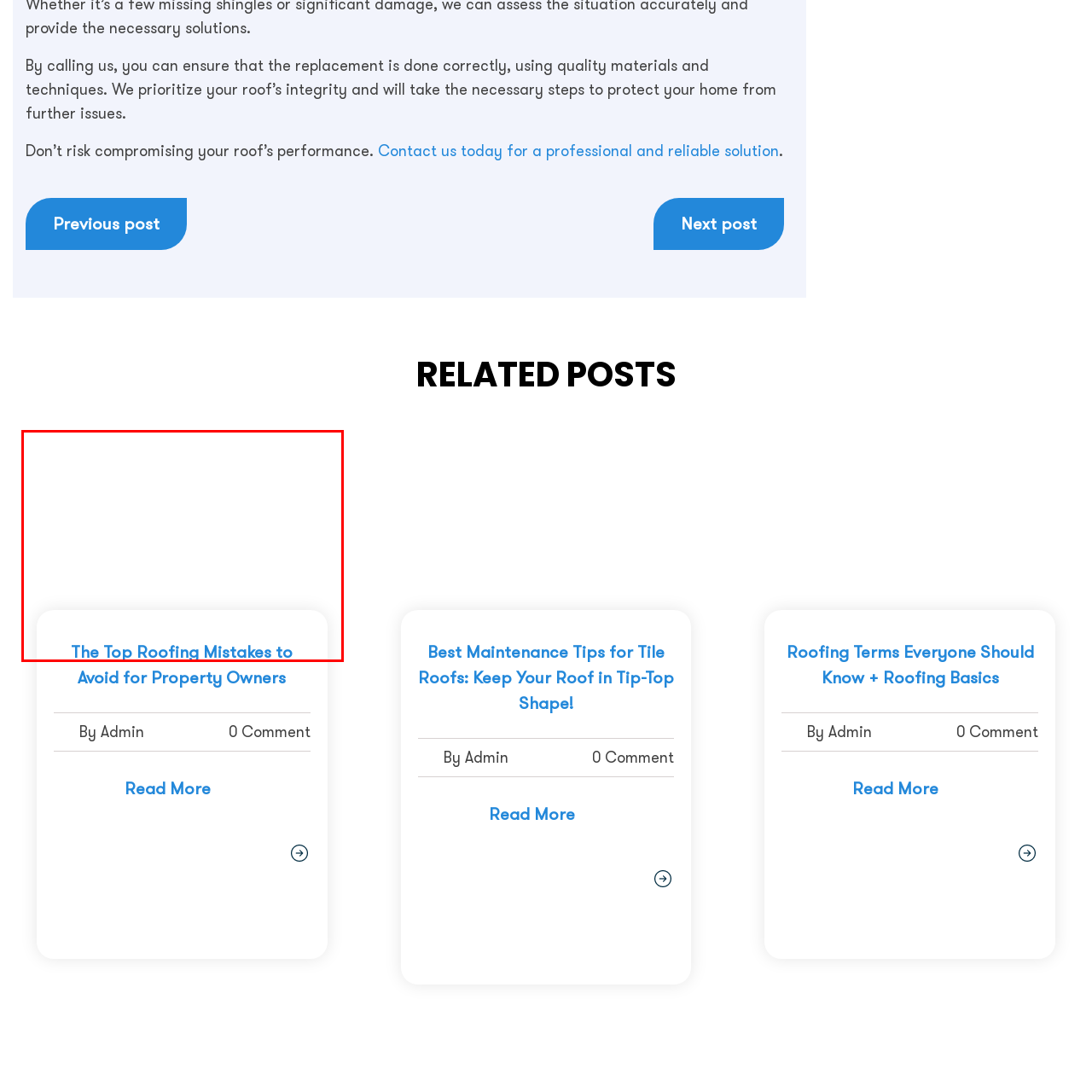Carefully describe the image located within the red boundary.

This image features a headline that reads "The Top Roofing Mistakes to Avoid for Property Owners," highlighting essential tips for homeowners looking to maintain the integrity of their roofs. The design is clean and professional, utilizing a blue font that stands out against a light background, drawing attention to the importance of the topic. This content aims to educate property owners on crucial roofing errors to avoid, ensuring their homes remain safe and well-protected against weather-related issues.